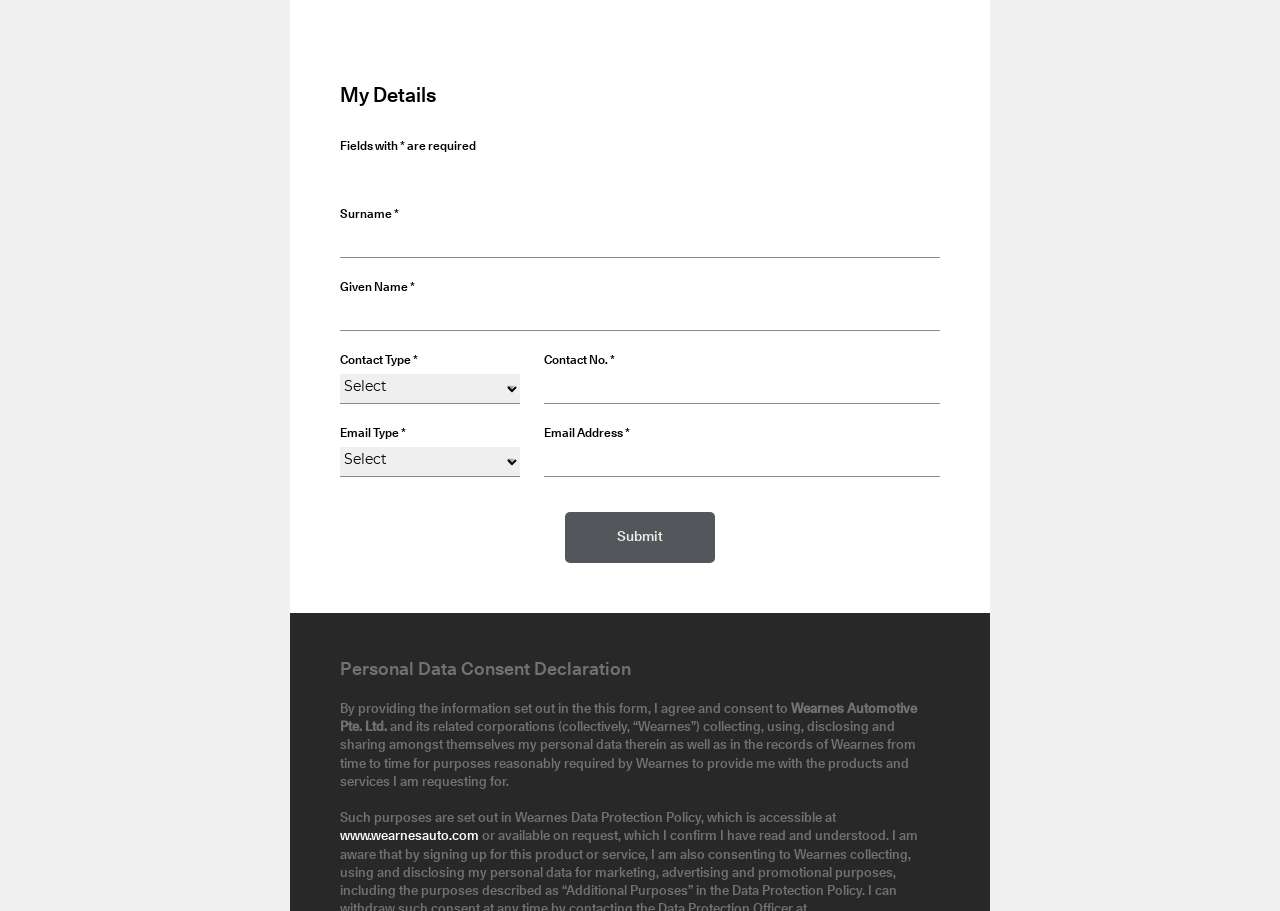Provide the bounding box coordinates for the UI element that is described by this text: "Submit". The coordinates should be in the form of four float numbers between 0 and 1: [left, top, right, bottom].

[0.441, 0.562, 0.559, 0.618]